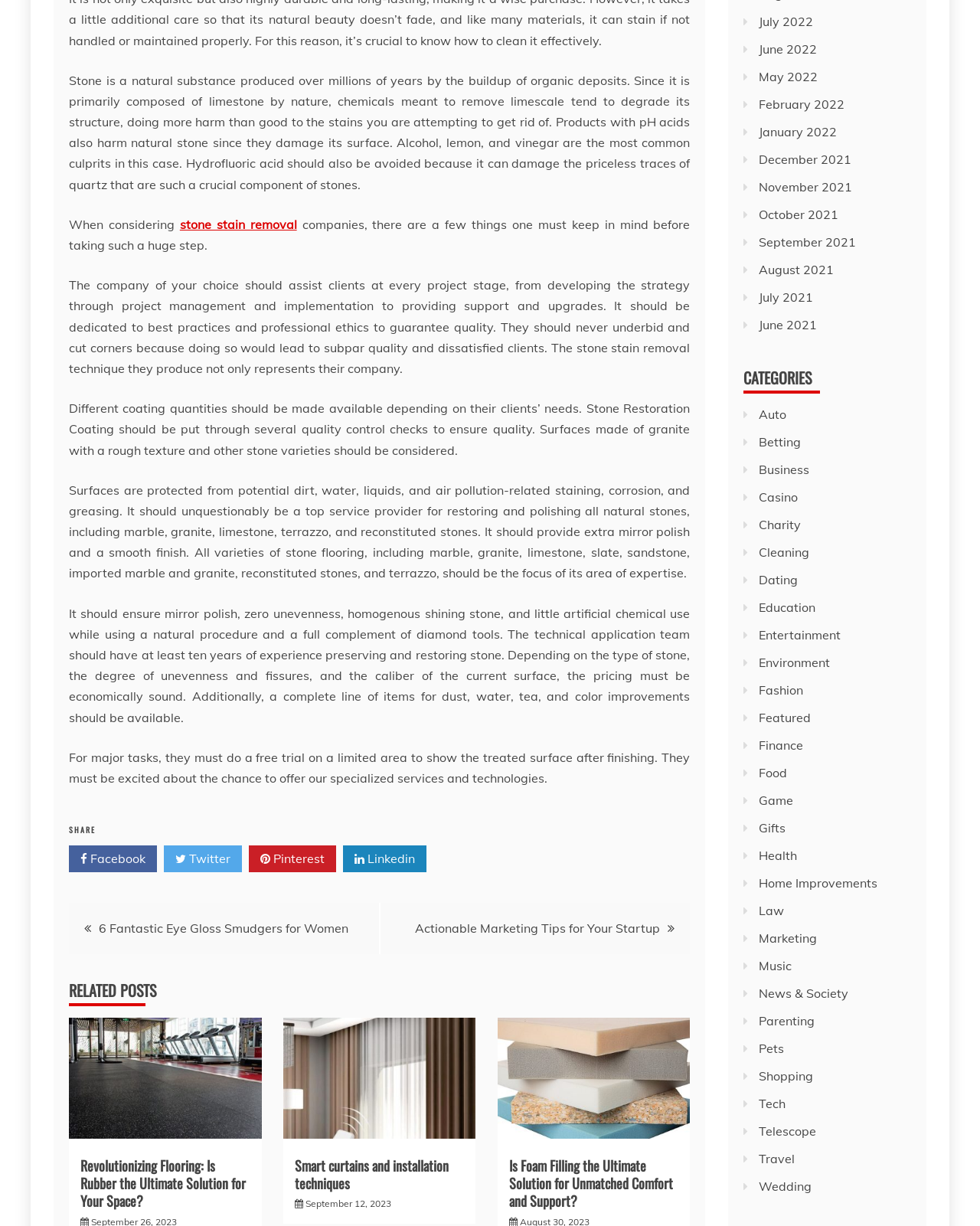Based on the element description, predict the bounding box coordinates (top-left x, top-left y, bottom-right x, bottom-right y) for the UI element in the screenshot: Smart curtains and installation techniques

[0.301, 0.942, 0.458, 0.973]